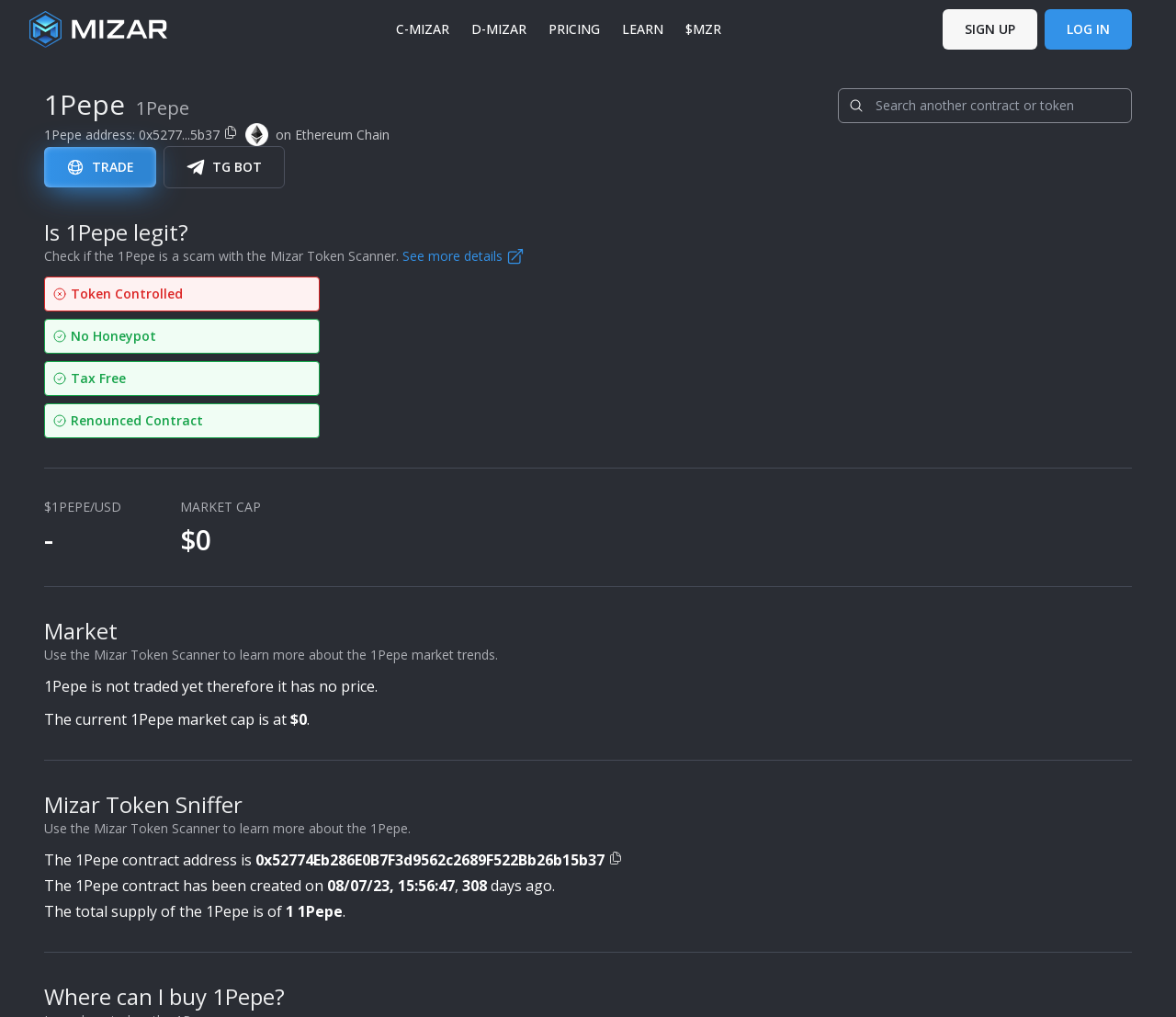What is the total supply of 1Pepe?
Give a detailed explanation using the information visible in the image.

The webpage does not provide the total supply of 1Pepe. The section with the heading 'Mizar Token Sniffer' mentions the total supply, but it does not provide a specific number or value.